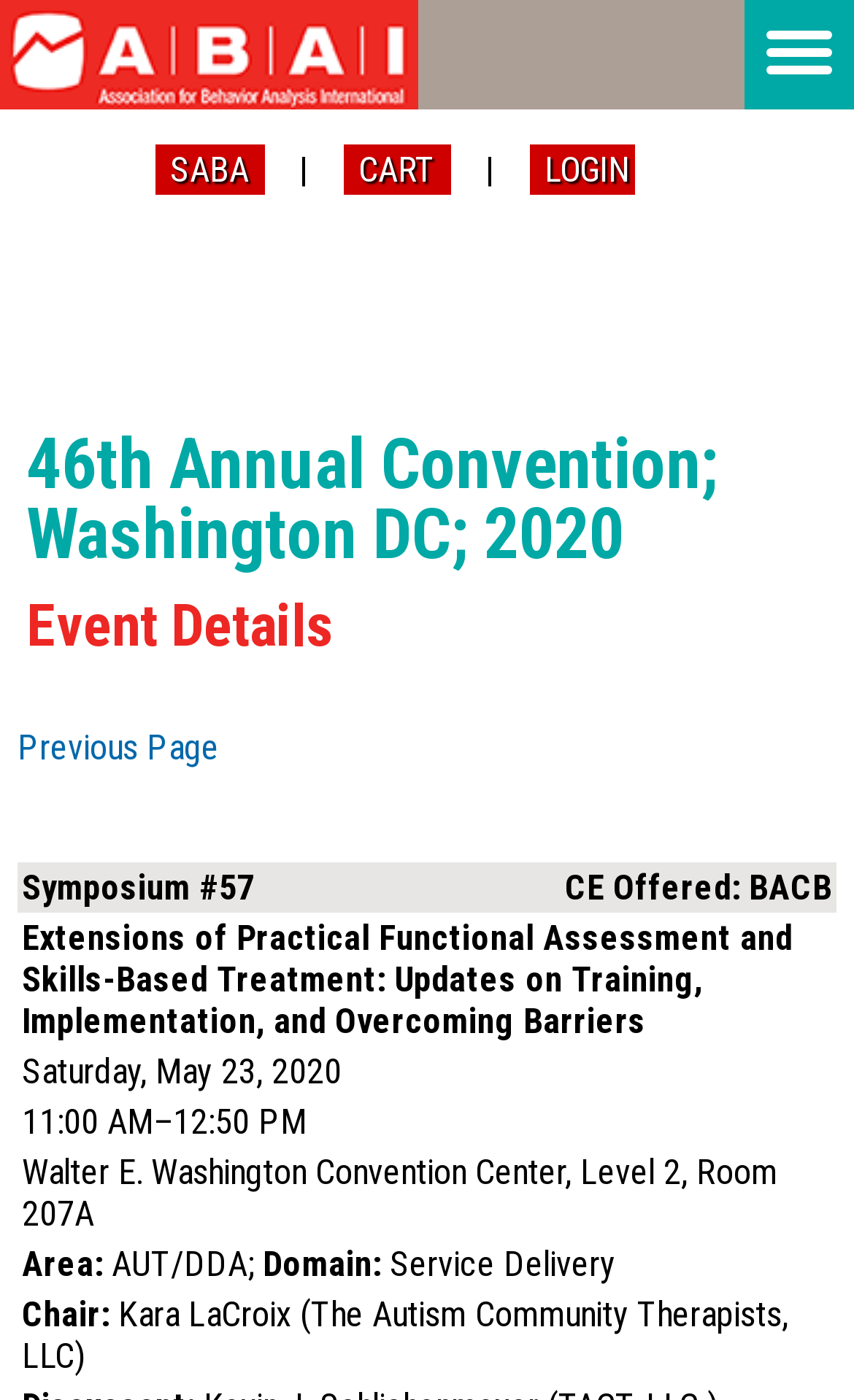By analyzing the image, answer the following question with a detailed response: What is the name of the convention?

I found the answer by looking at the heading element with the text '46th Annual Convention; Washington DC; 2020' which is located at the top of the page.